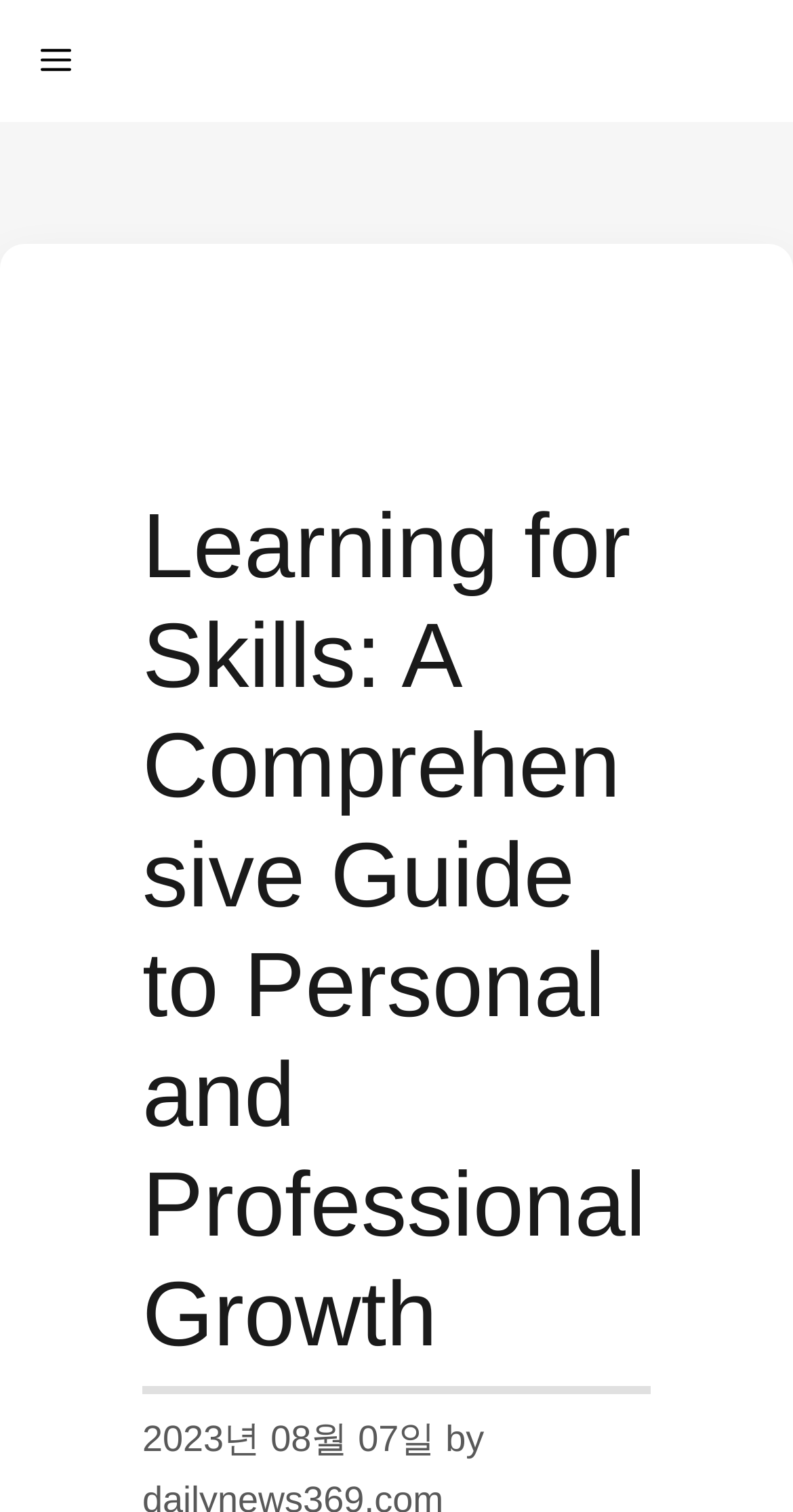Identify the main heading from the webpage and provide its text content.

Learning for Skills: A Comprehensive Guide to Personal and Professional Growth